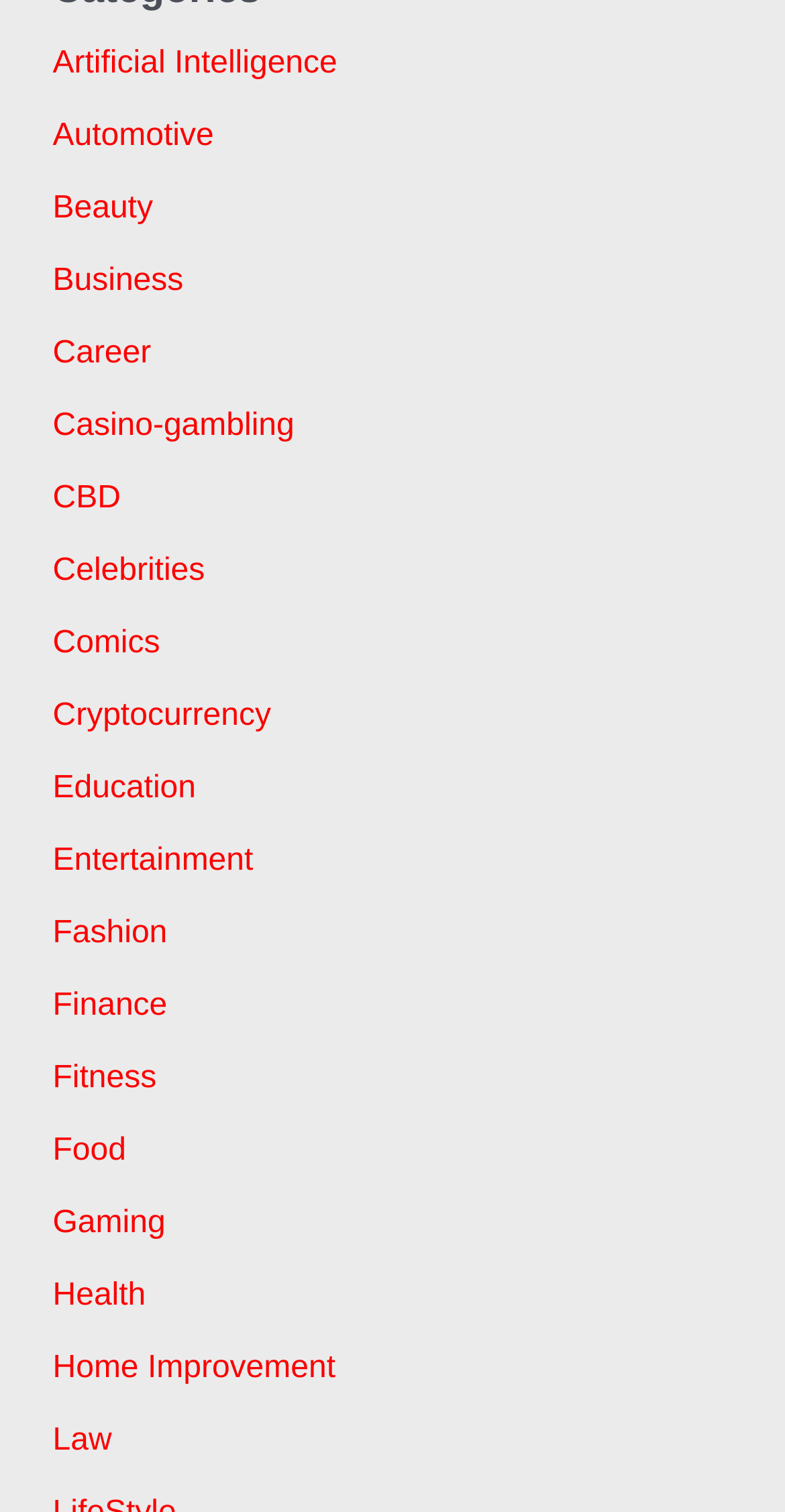How many categories are listed on the webpage?
Answer the question with a single word or phrase, referring to the image.

21